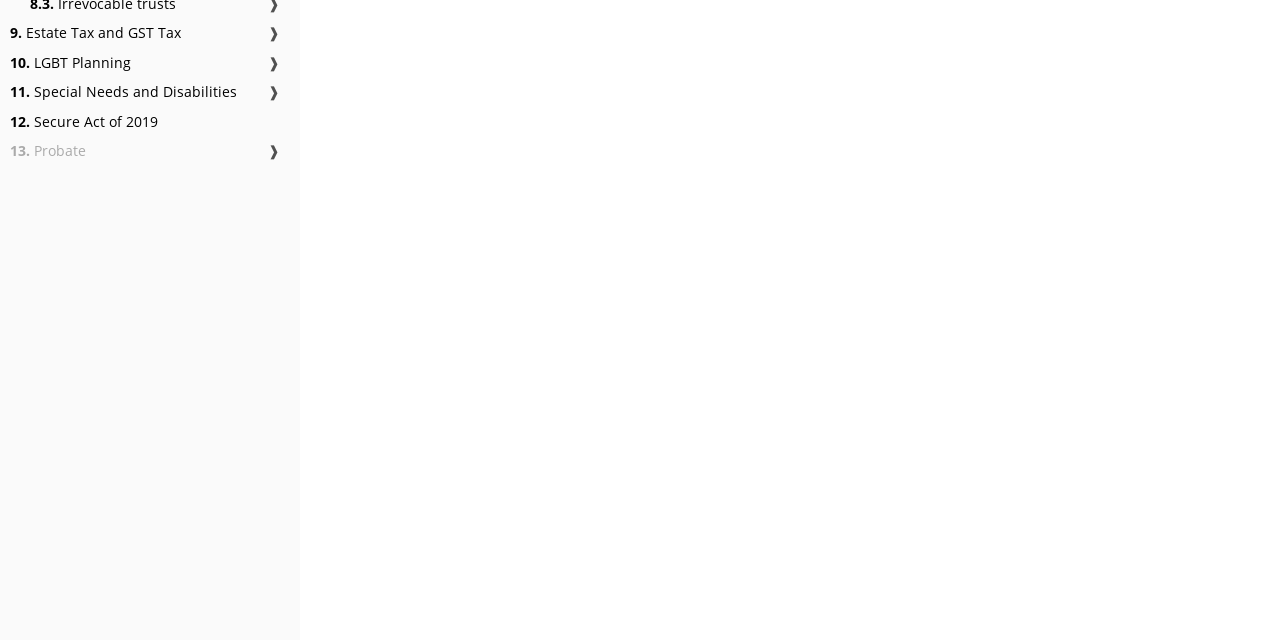For the element described, predict the bounding box coordinates as (top-left x, top-left y, bottom-right x, bottom-right y). All values should be between 0 and 1. Element description: 11. Special Needs and Disabilities

[0.008, 0.127, 0.185, 0.16]